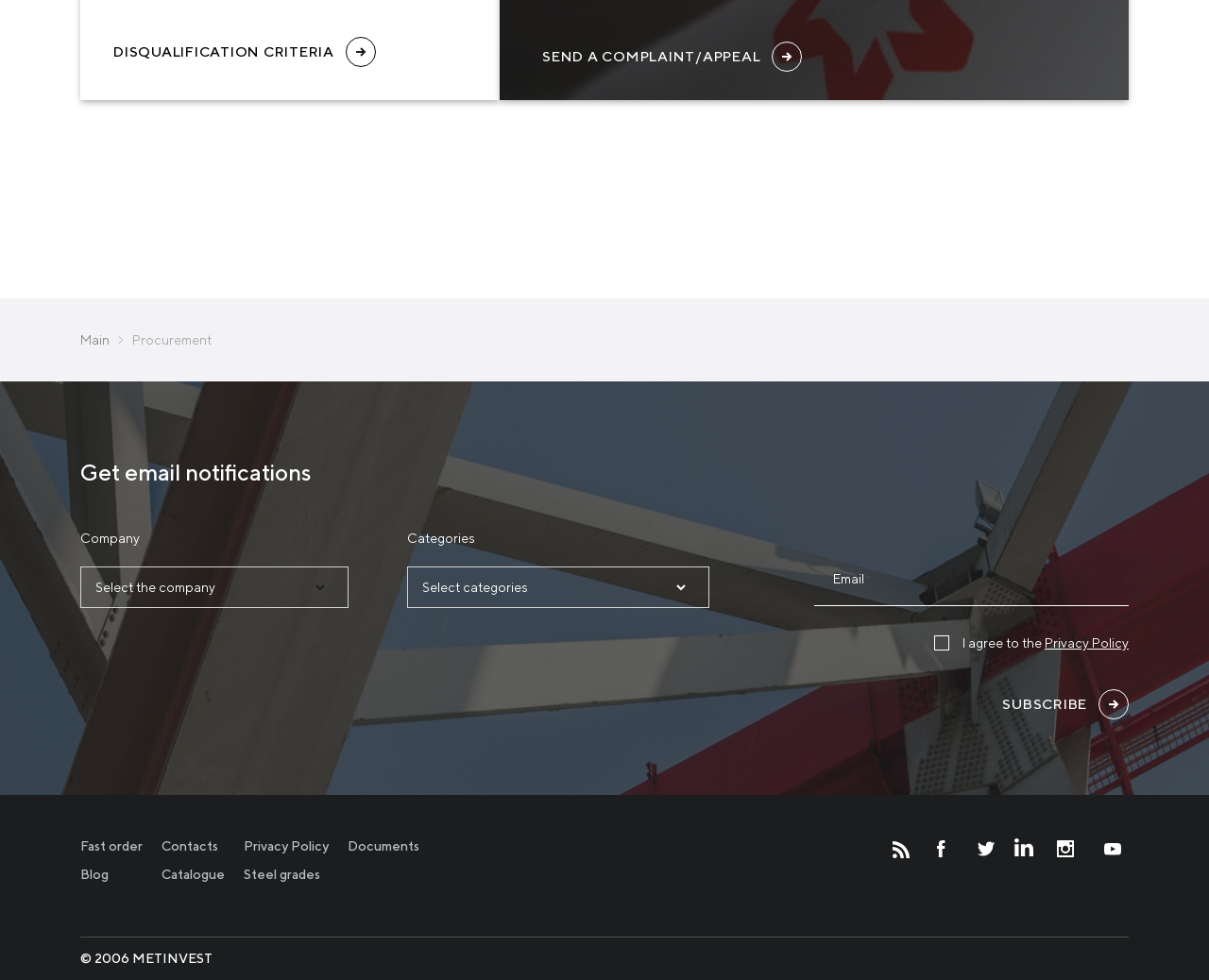What is the purpose of the 'Breadcrumb' navigation?
Look at the image and provide a short answer using one word or a phrase.

To navigate through procurement categories